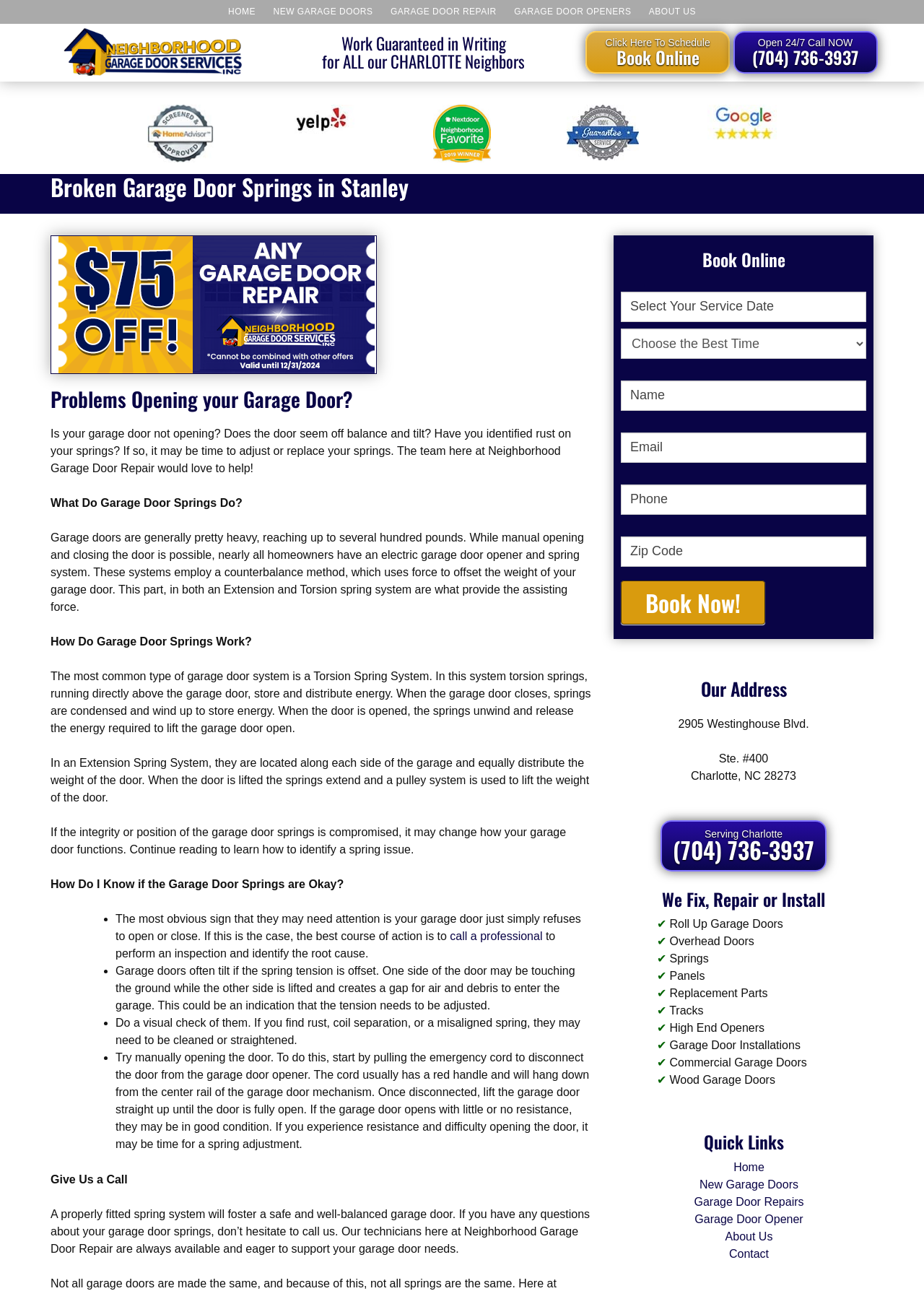Locate the bounding box coordinates of the element that should be clicked to fulfill the instruction: "Call NOW".

[0.793, 0.024, 0.95, 0.057]